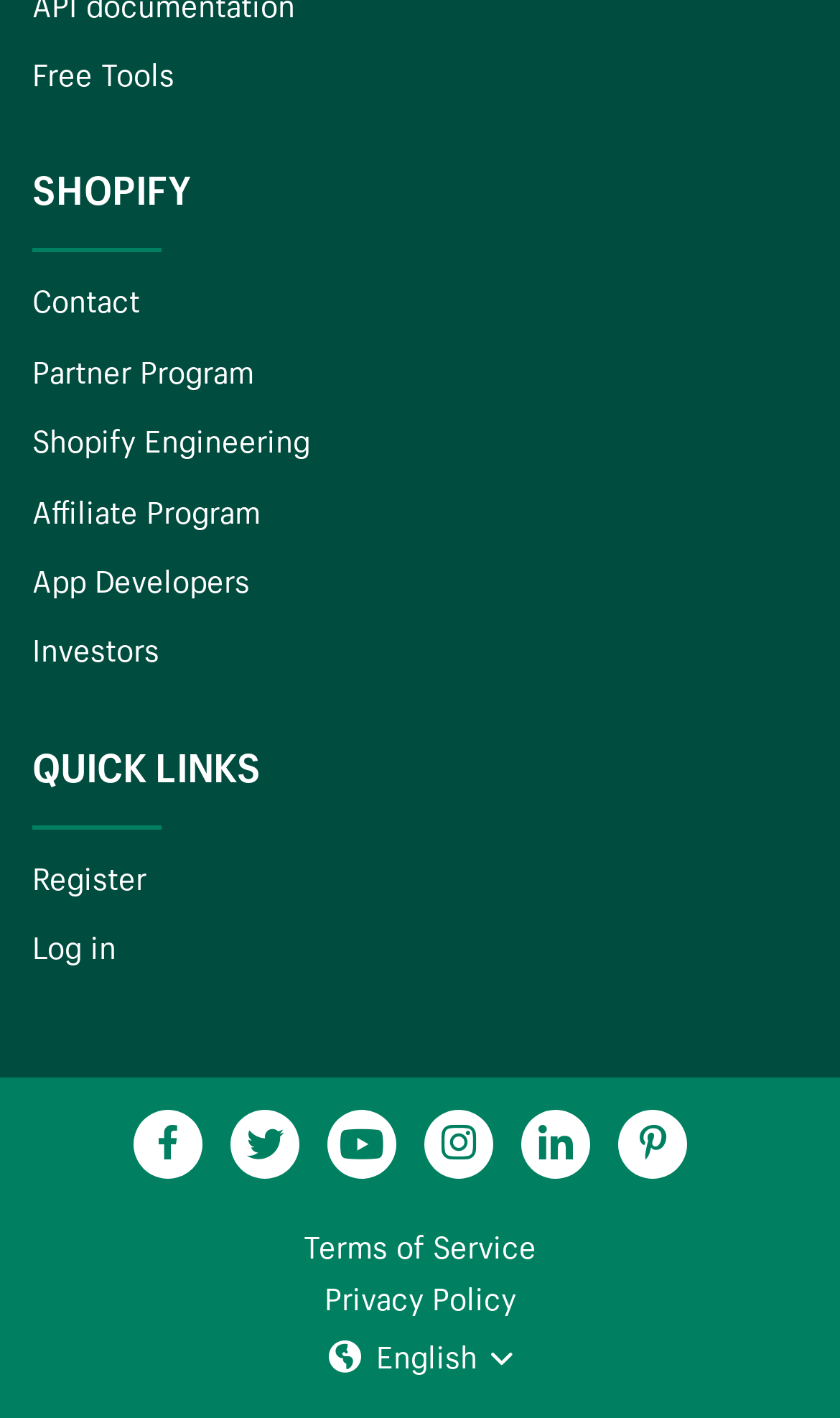Identify the bounding box coordinates of the area that should be clicked in order to complete the given instruction: "View 'Terms of Service'". The bounding box coordinates should be four float numbers between 0 and 1, i.e., [left, top, right, bottom].

[0.347, 0.861, 0.653, 0.898]